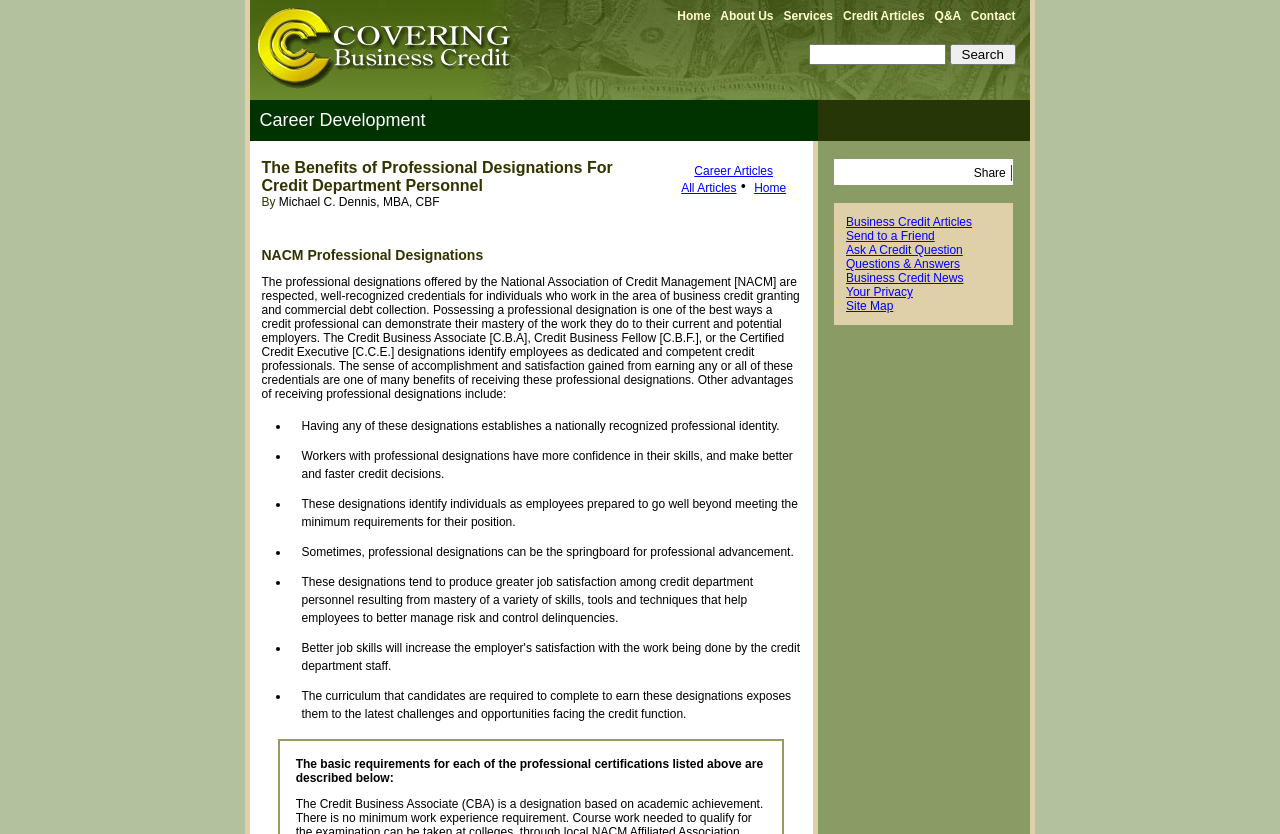Pinpoint the bounding box coordinates of the clickable element needed to complete the instruction: "Click the 'Share' link". The coordinates should be provided as four float numbers between 0 and 1: [left, top, right, bottom].

[0.761, 0.199, 0.786, 0.216]